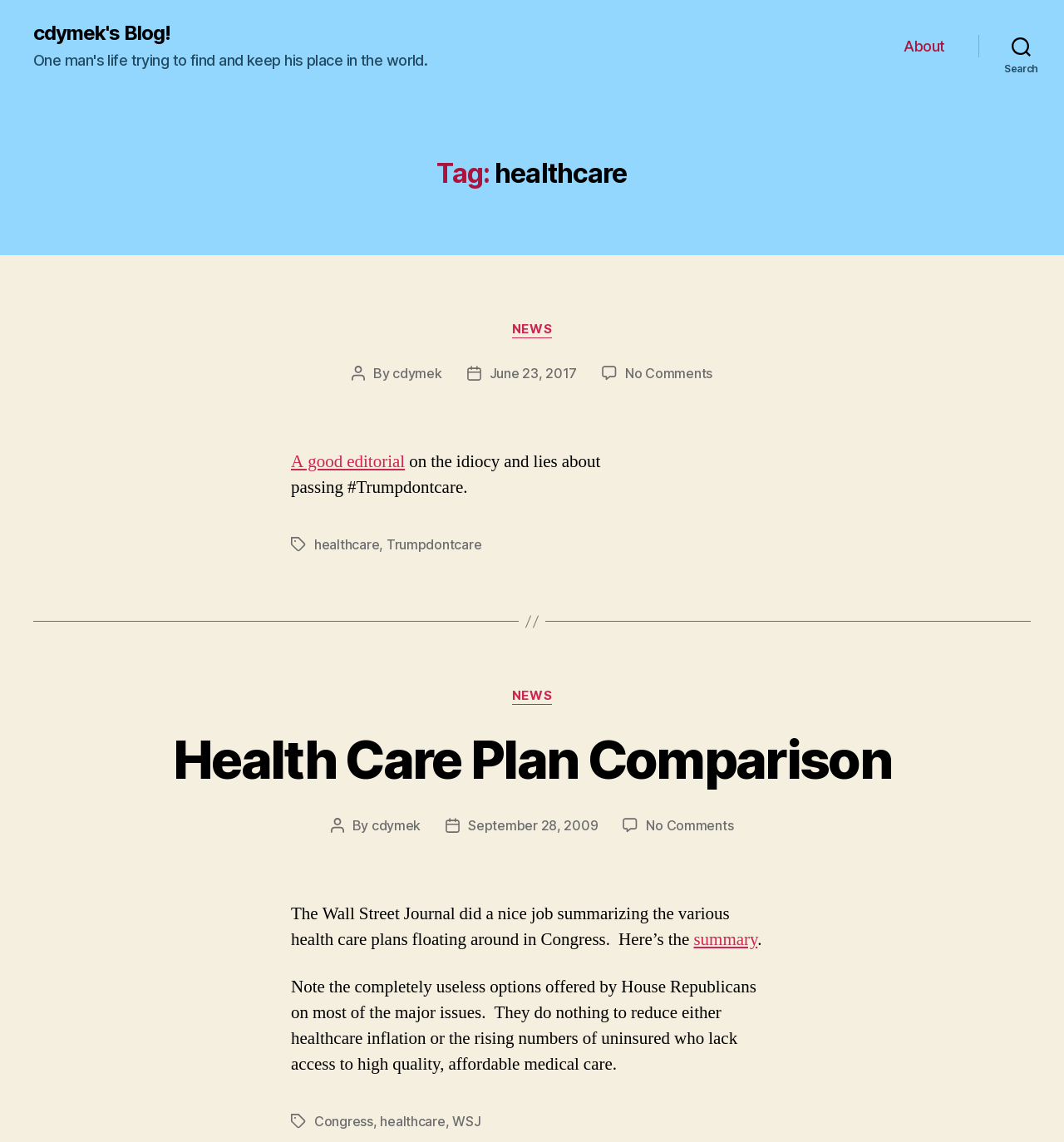What is the category of the first post?
Based on the image, answer the question with a single word or brief phrase.

NEWS